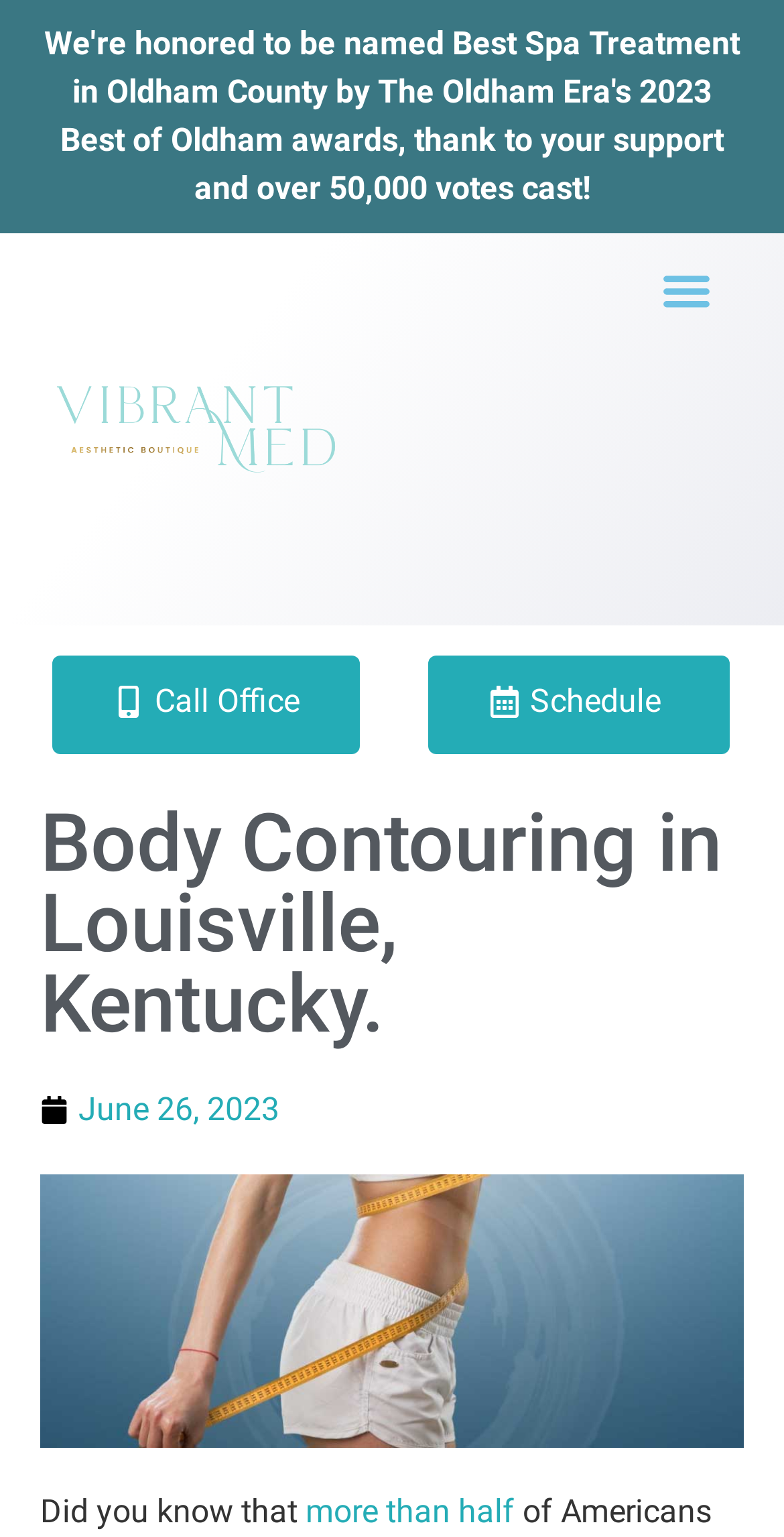Please locate and retrieve the main header text of the webpage.

Body Contouring in Louisville, Kentucky.